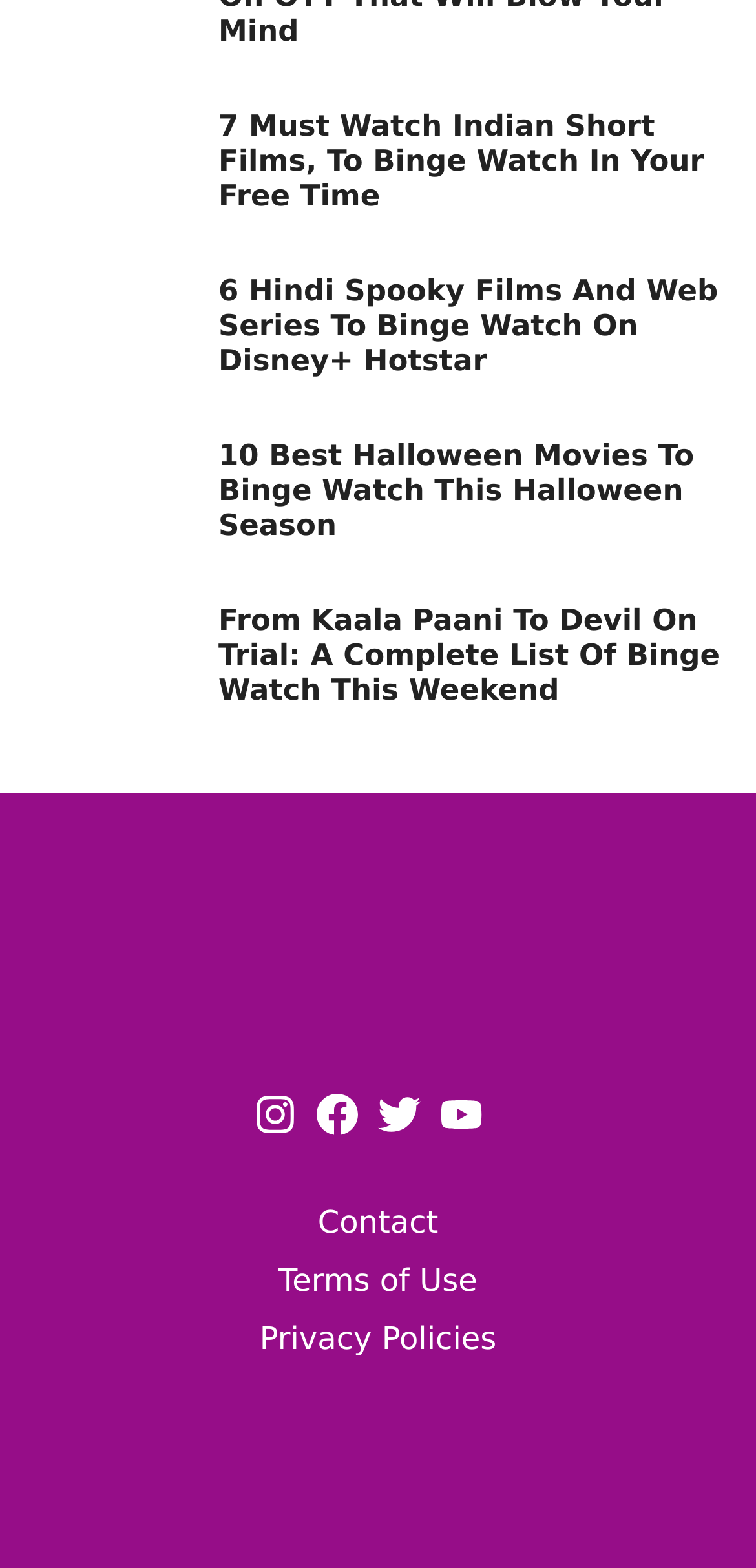Using the format (top-left x, top-left y, bottom-right x, bottom-right y), provide the bounding box coordinates for the described UI element. All values should be floating point numbers between 0 and 1: Privacy Policies

[0.343, 0.842, 0.657, 0.865]